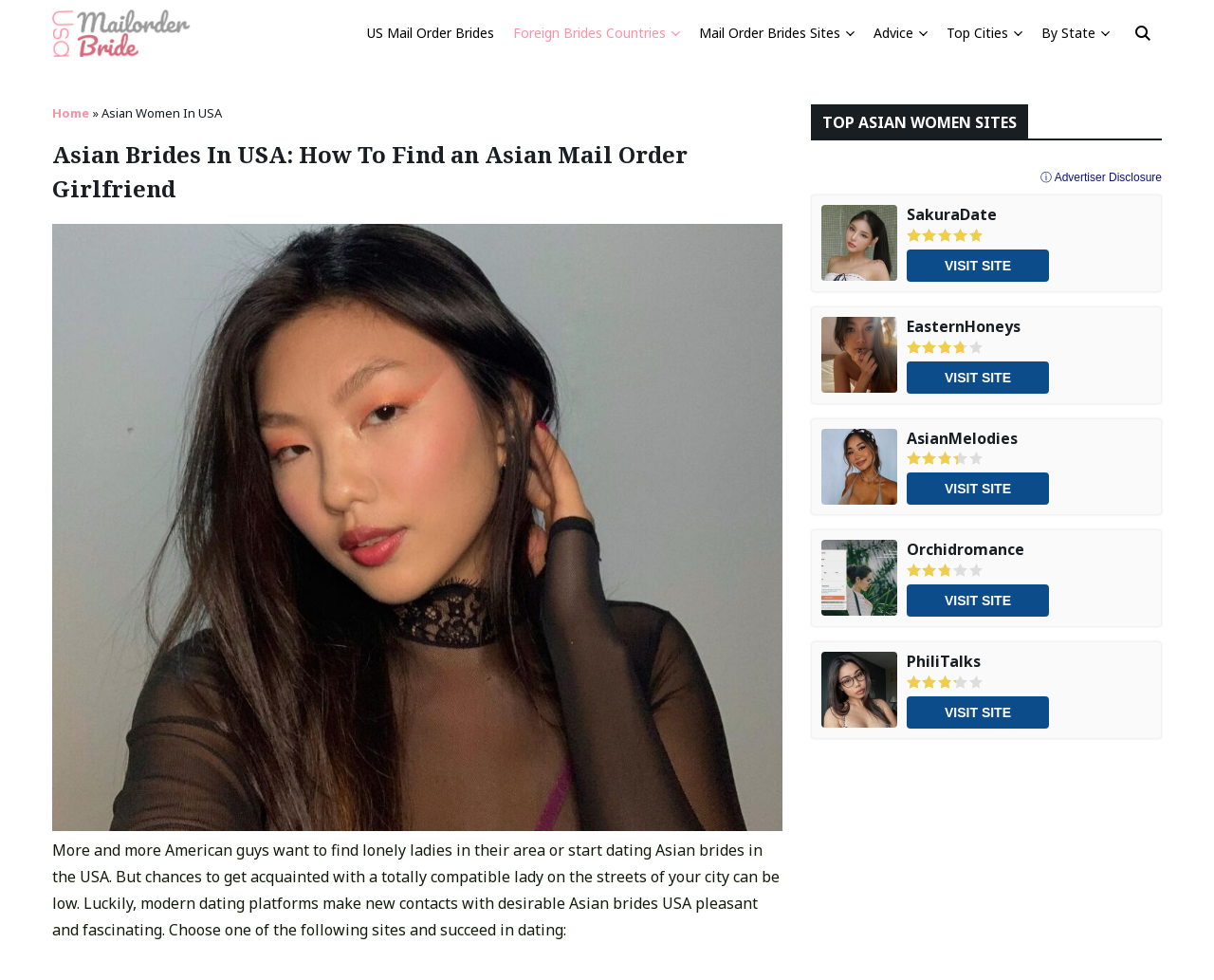Using floating point numbers between 0 and 1, provide the bounding box coordinates in the format (top-left x, top-left y, bottom-right x, bottom-right y). Locate the UI element described here: Mail Order Brides Sites

[0.576, 0.012, 0.704, 0.056]